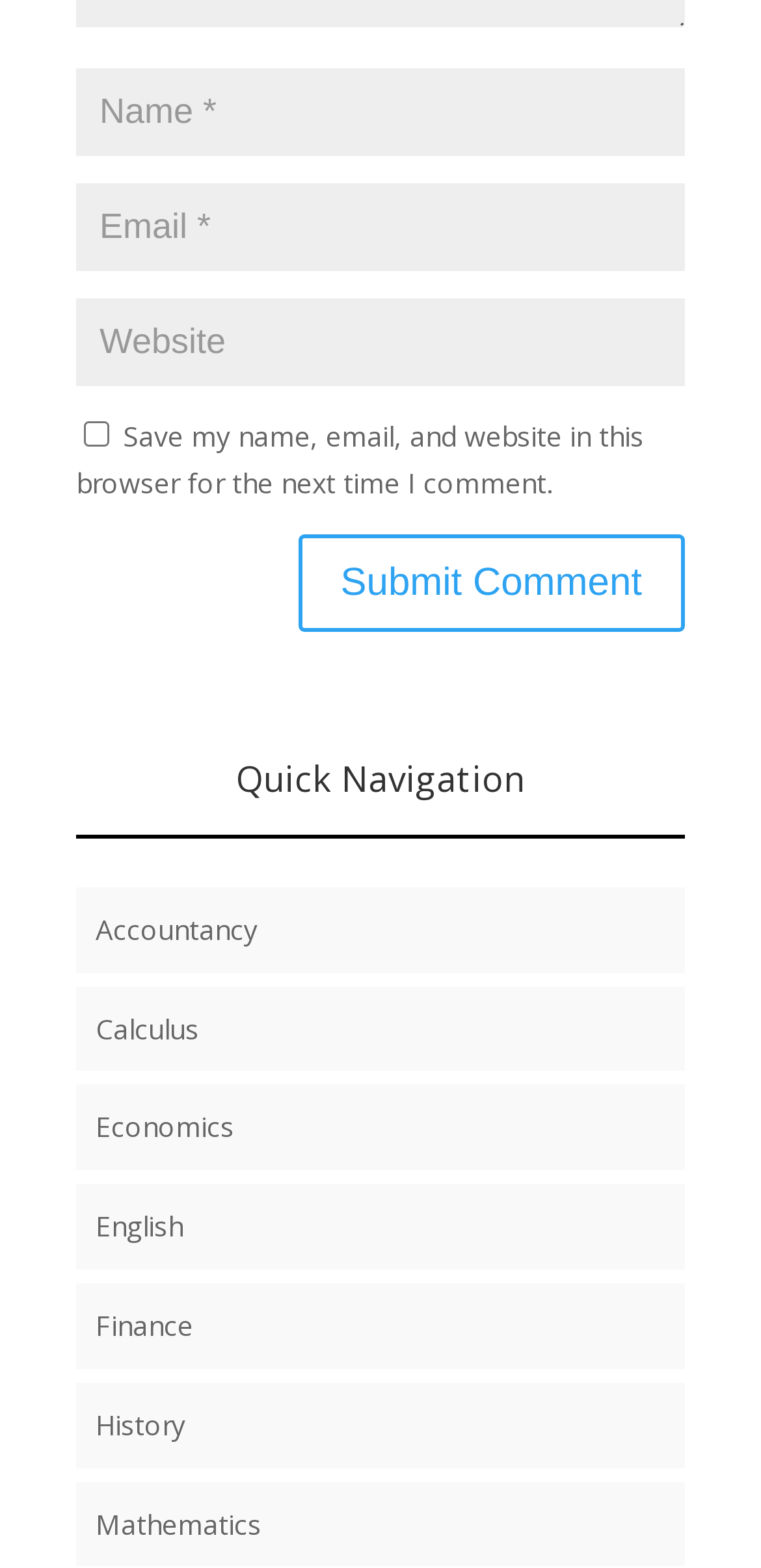Please specify the bounding box coordinates of the clickable region to carry out the following instruction: "Visit the English page". The coordinates should be four float numbers between 0 and 1, in the format [left, top, right, bottom].

[0.126, 0.77, 0.241, 0.794]